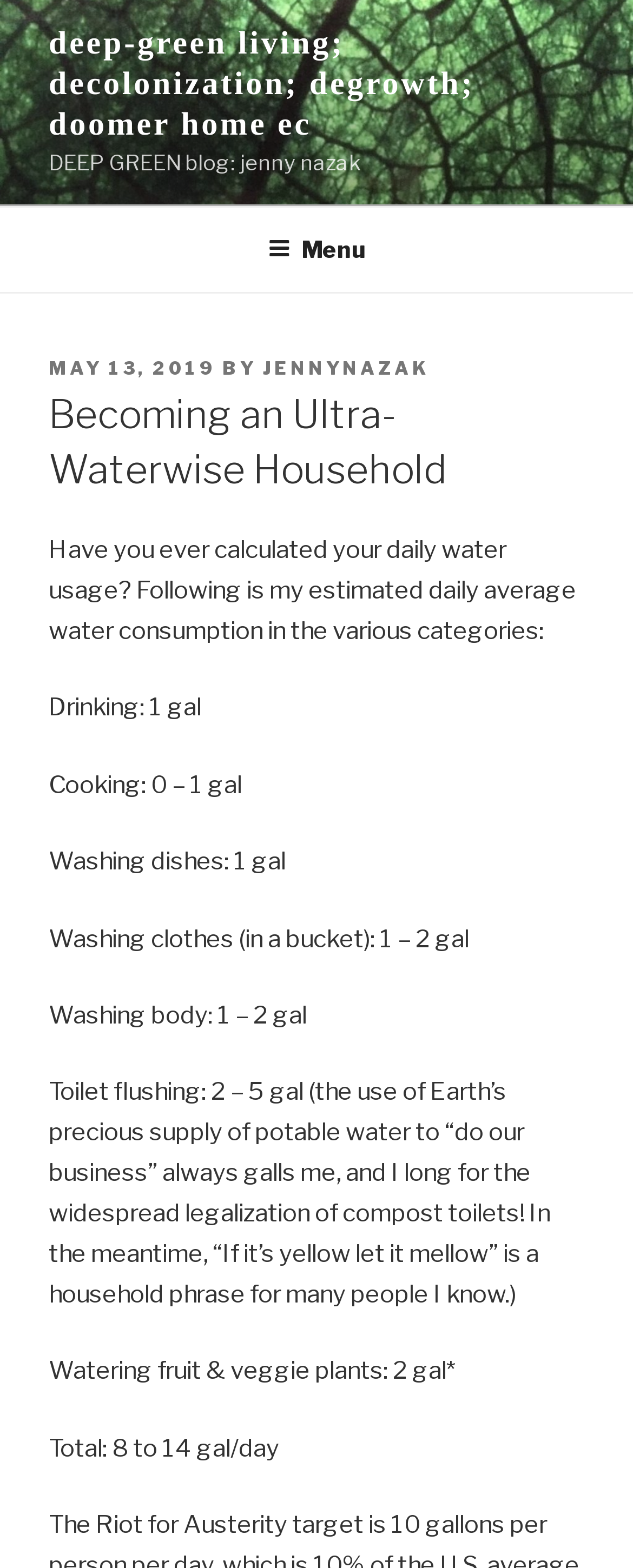Describe all the visual and textual components of the webpage comprehensively.

This webpage is a blog post titled "Becoming an Ultra-Waterwise Household" with a focus on deep-green living, decolonization, degrowth, and doomer home ec. At the top, there is a link to the blog's main page, "deep-green living; decolonization; degrowth; doomer home ec", followed by the blog's title, "DEEP GREEN blog: jenny nazak". 

Below the title, there is a top menu navigation bar that spans the entire width of the page. Within the menu, there is a button labeled "Menu" that, when expanded, reveals a dropdown menu.

The main content of the blog post begins with a header section that includes the post's date, "MAY 13, 2019", and the author's name, "JENNYNAZAK". The title of the post, "Becoming an Ultra-Waterwise Household", is displayed prominently below the header.

The blog post's content is divided into sections, with the first section asking the question, "Have you ever calculated your daily water usage?" This is followed by a list of estimated daily average water consumption in various categories, including drinking, cooking, washing dishes, washing clothes, washing body, toilet flushing, and watering fruit and veggie plants. Each category is listed with its corresponding estimated water usage in gallons. The list is concluded with a total estimated daily water usage of 8 to 14 gallons.